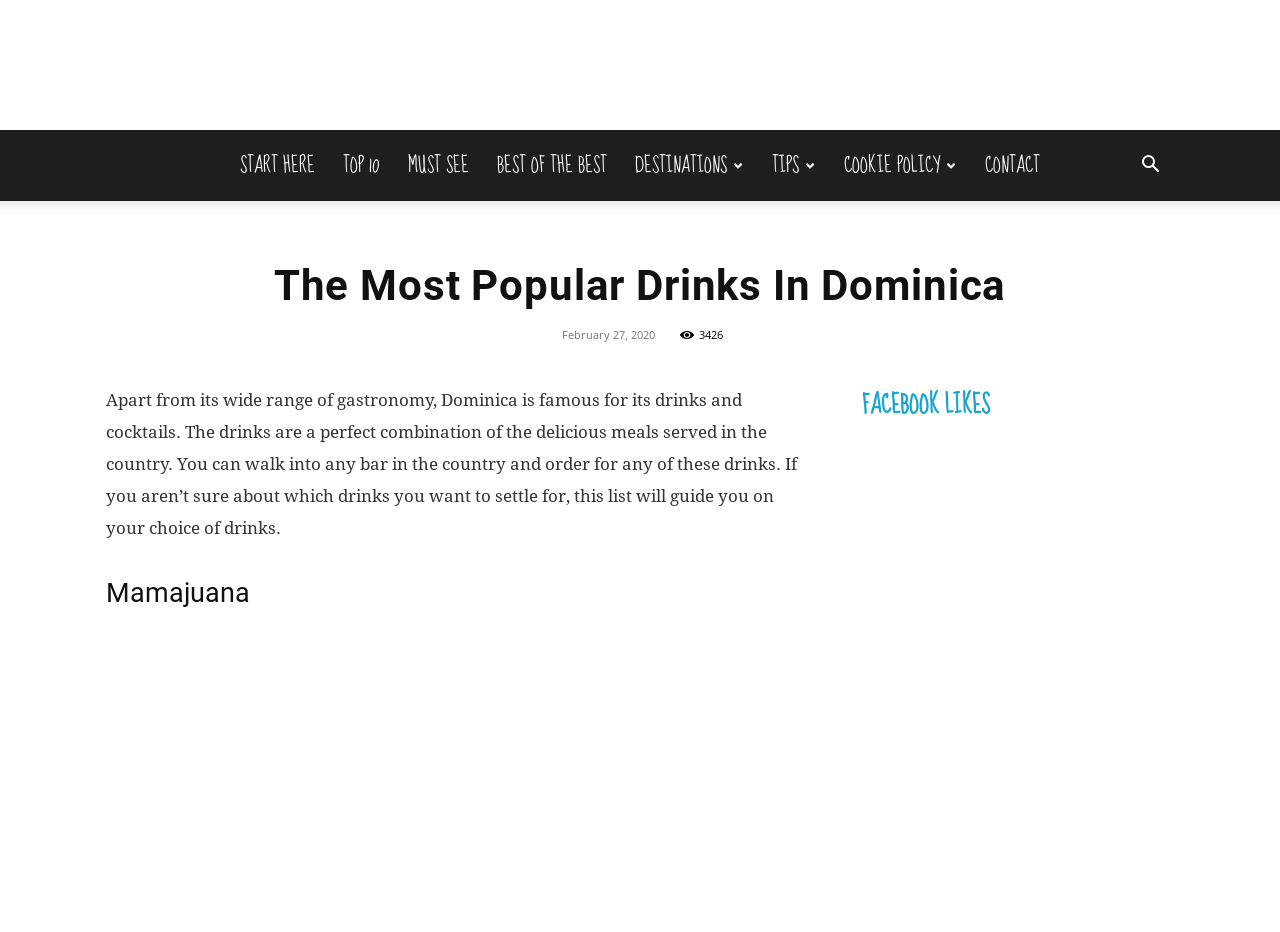Specify the bounding box coordinates of the element's region that should be clicked to achieve the following instruction: "Click on the 'START HERE' link". The bounding box coordinates consist of four float numbers between 0 and 1, in the format [left, top, right, bottom].

[0.177, 0.139, 0.257, 0.216]